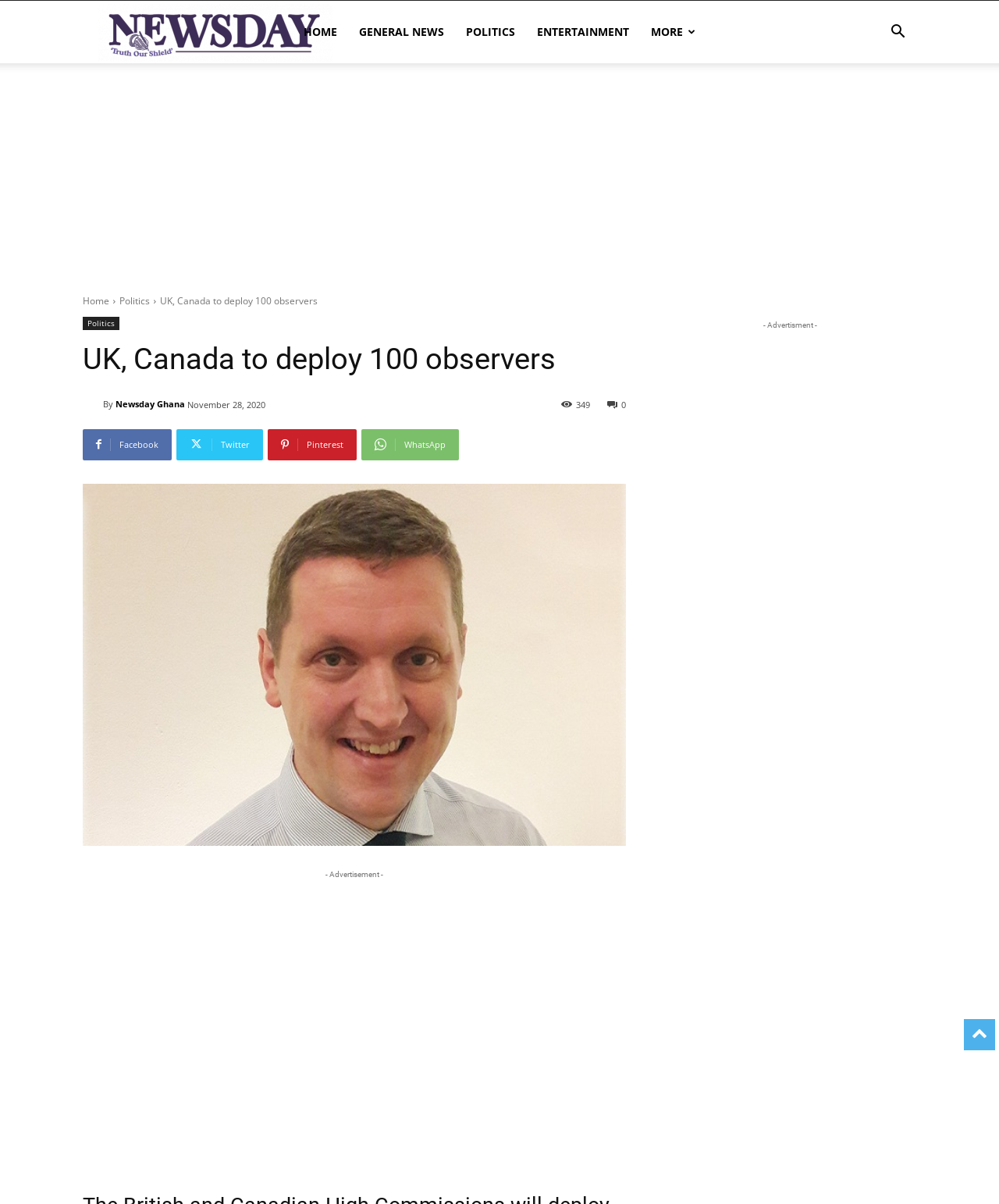How many social media sharing buttons are there?
Give a one-word or short-phrase answer derived from the screenshot.

4